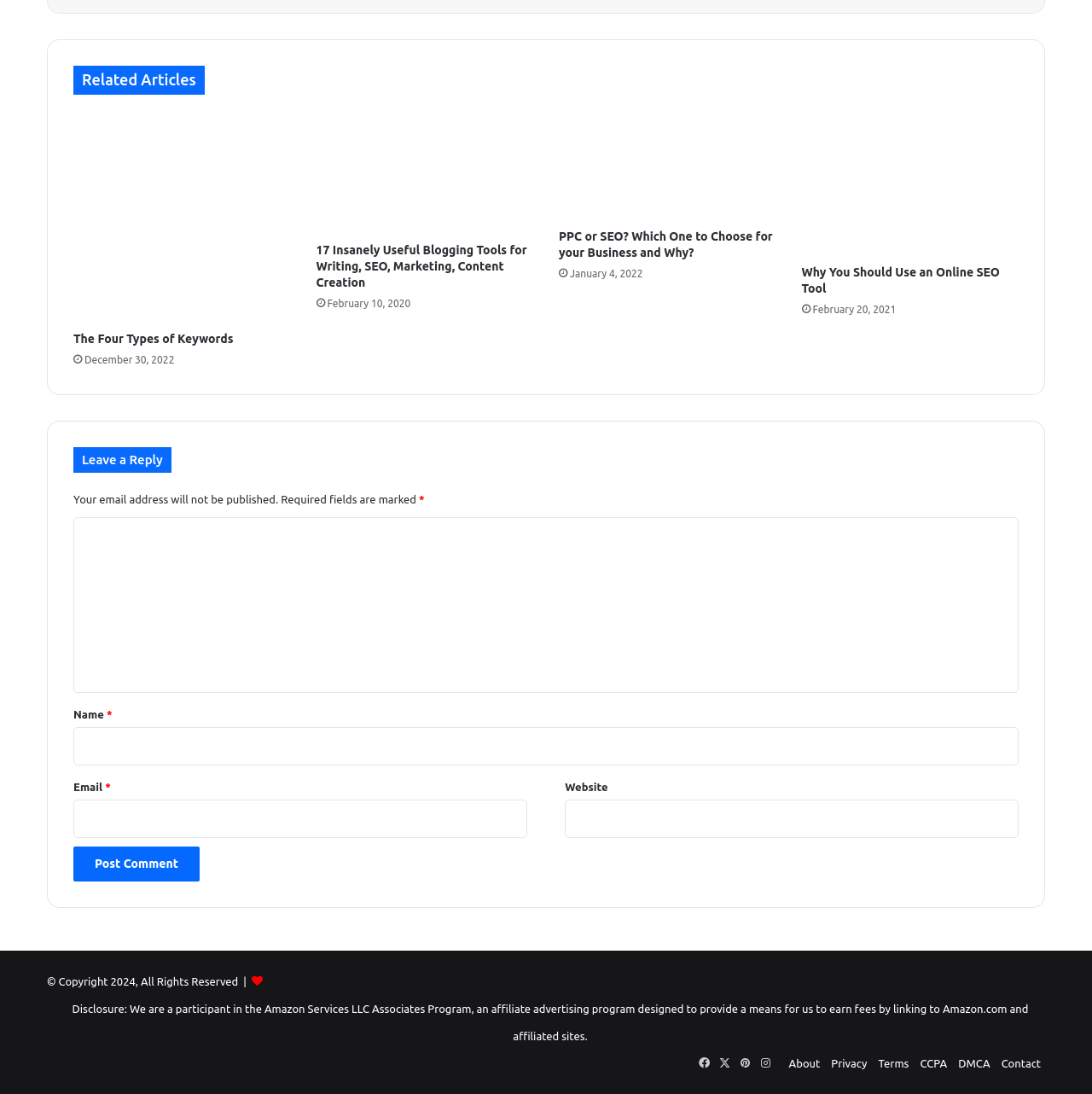Please identify the bounding box coordinates of the element that needs to be clicked to execute the following command: "Leave a comment". Provide the bounding box using four float numbers between 0 and 1, formatted as [left, top, right, bottom].

[0.067, 0.473, 0.933, 0.633]